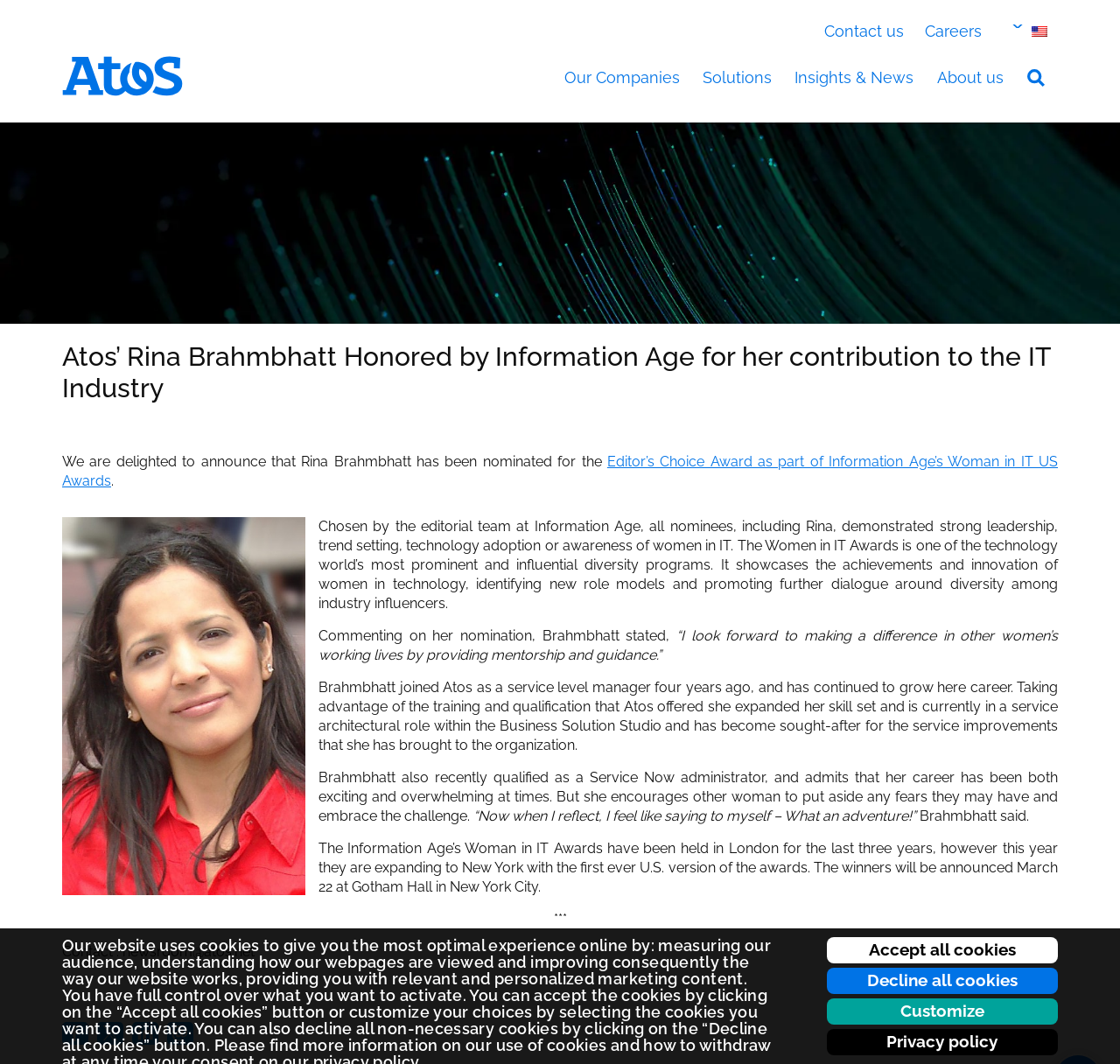Where will the winners of the Woman in IT Awards be announced?
Answer the question with as much detail as you can, using the image as a reference.

According to the webpage, the winners of the Woman in IT Awards will be announced on March 22 at Gotham Hall in New York City, which is the venue for the first ever U.S. version of the awards.